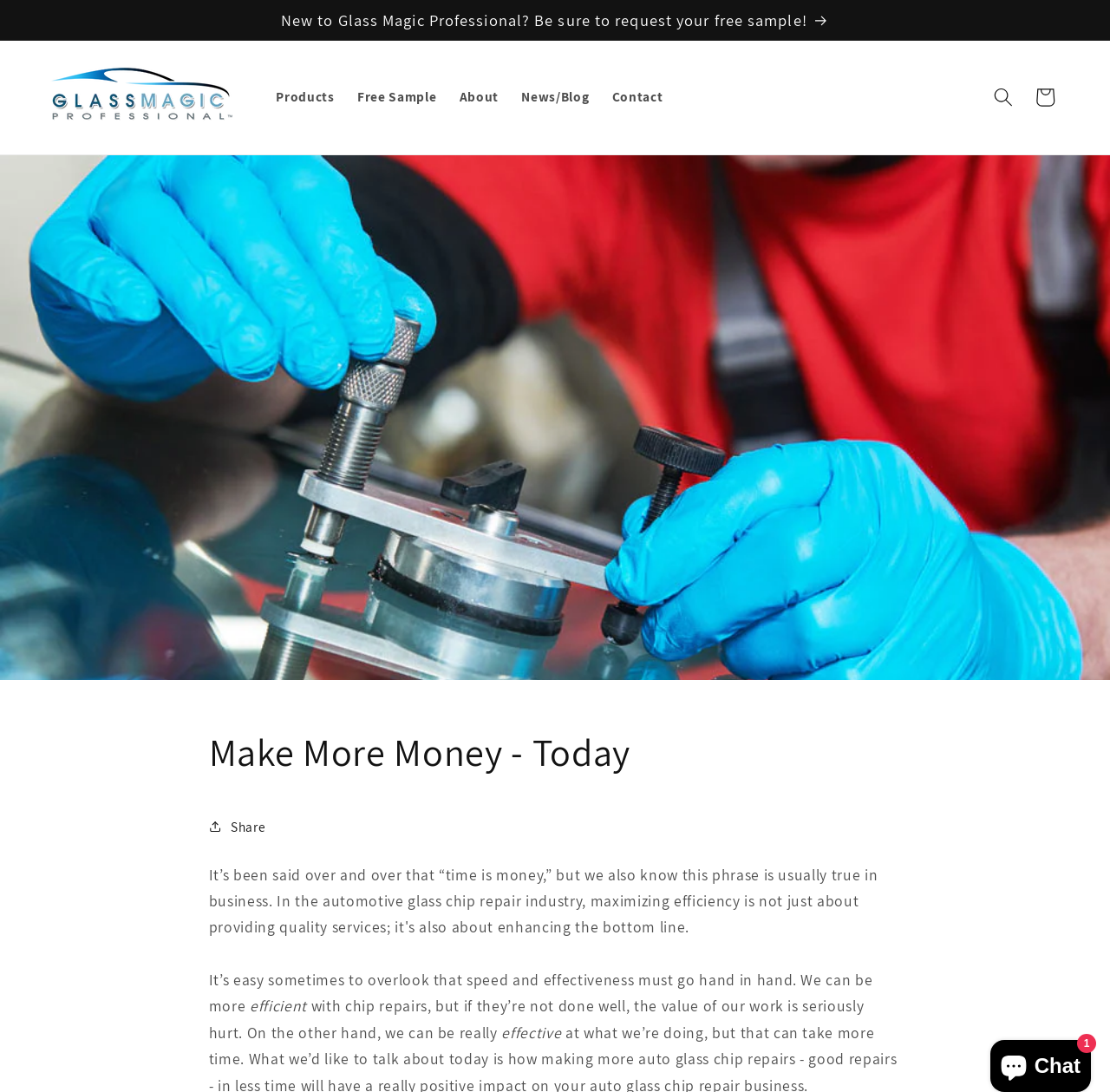Observe the image and answer the following question in detail: What is the call-to-action in the announcement section?

The announcement section is located at the top of the webpage and contains a link that says 'New to Glass Magic Professional? Be sure to request your free sample!'. This suggests that the call-to-action is to request a free sample.